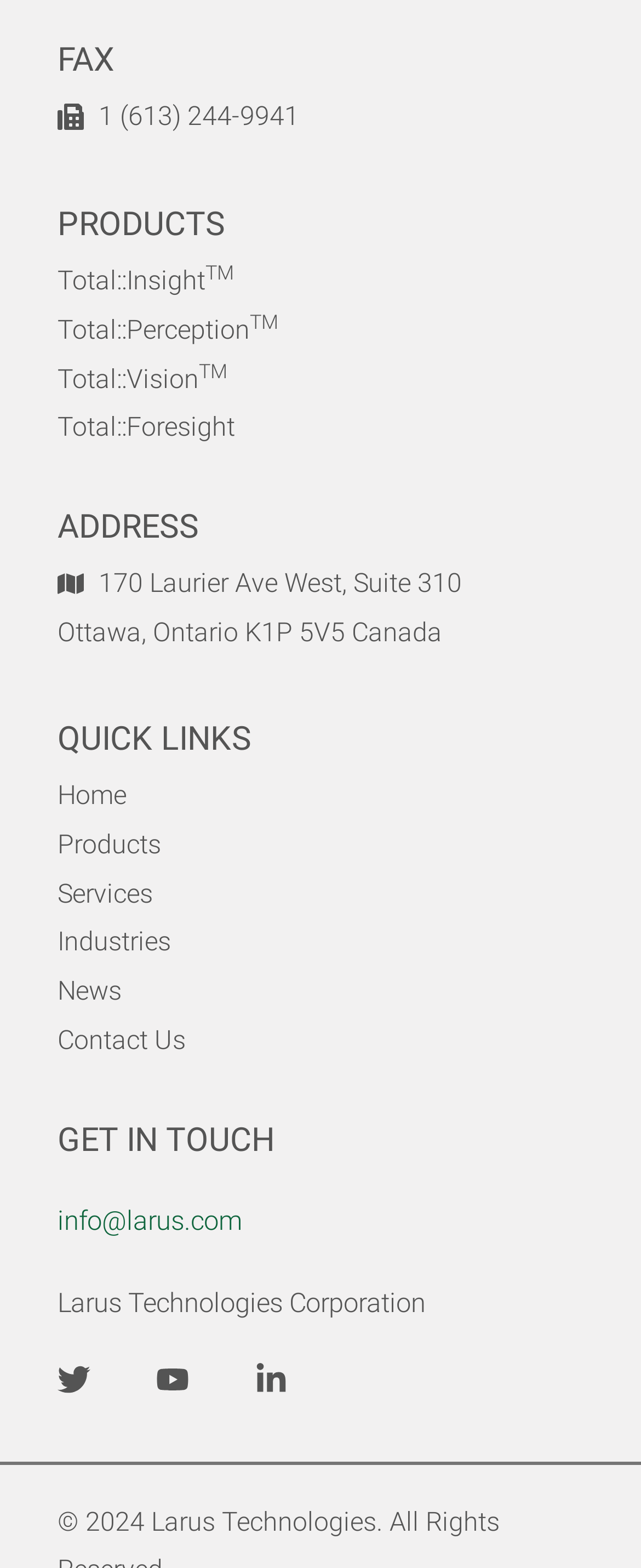Respond with a single word or phrase for the following question: 
What are the products offered?

Total::Insight, Total::Perception, Total::Vision, Total::Foresight